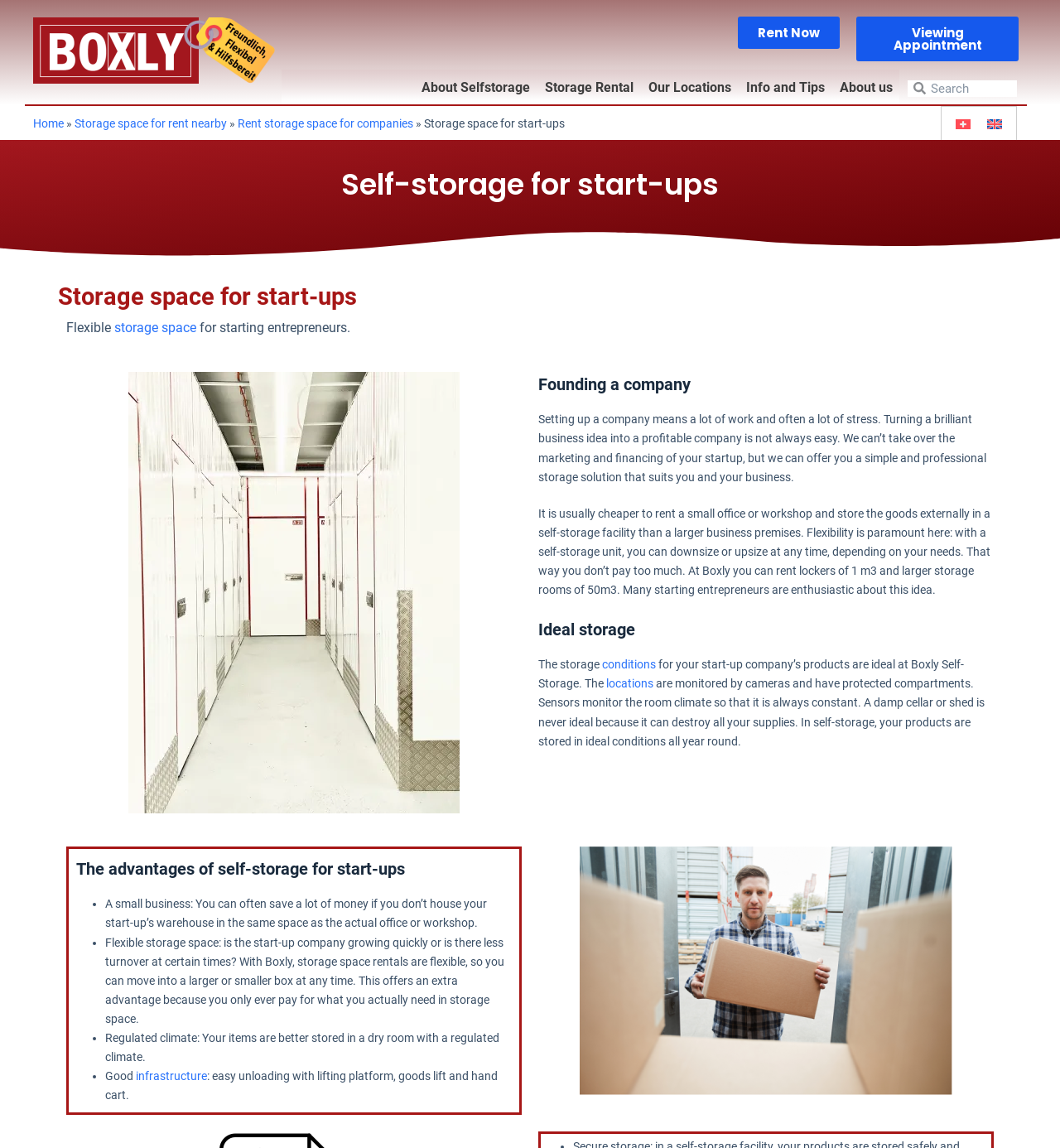Determine the bounding box coordinates of the region that needs to be clicked to achieve the task: "Switch to English language".

[0.923, 0.098, 0.953, 0.118]